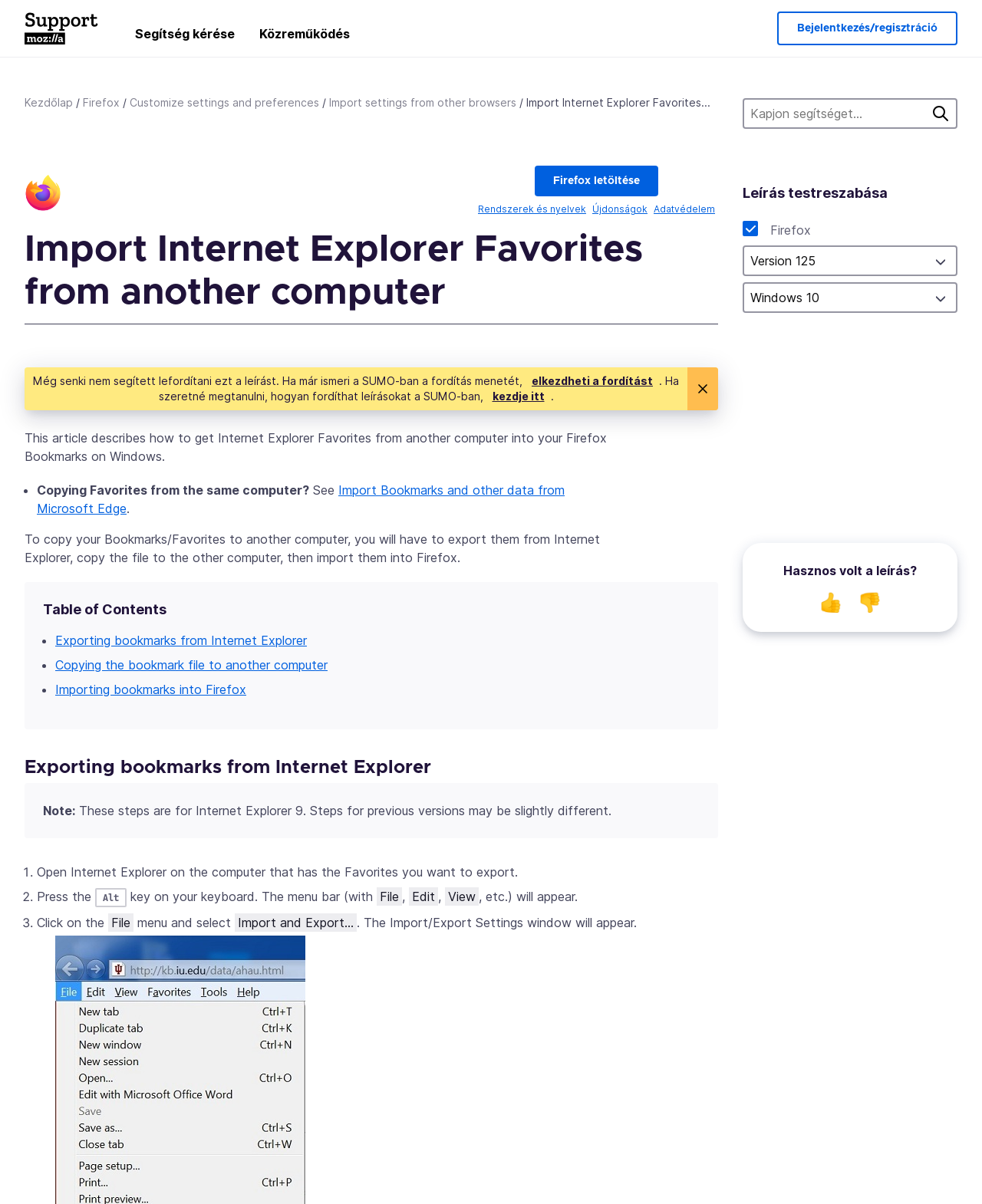Determine the bounding box coordinates of the region that needs to be clicked to achieve the task: "Call 0086-18758837438".

None